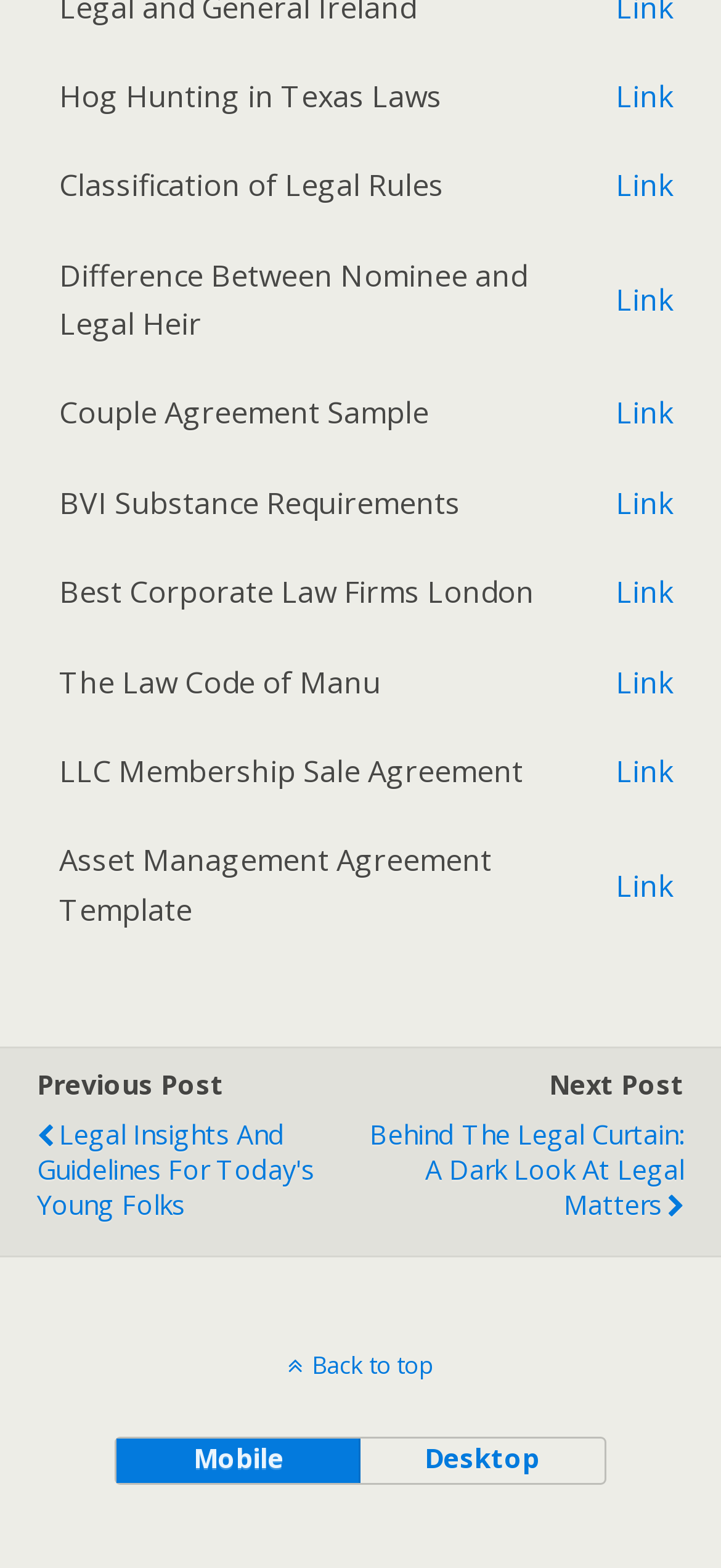Please identify the bounding box coordinates of the element's region that I should click in order to complete the following instruction: "Click on the link behind Couple Agreement Sample". The bounding box coordinates consist of four float numbers between 0 and 1, i.e., [left, top, right, bottom].

[0.854, 0.251, 0.936, 0.276]